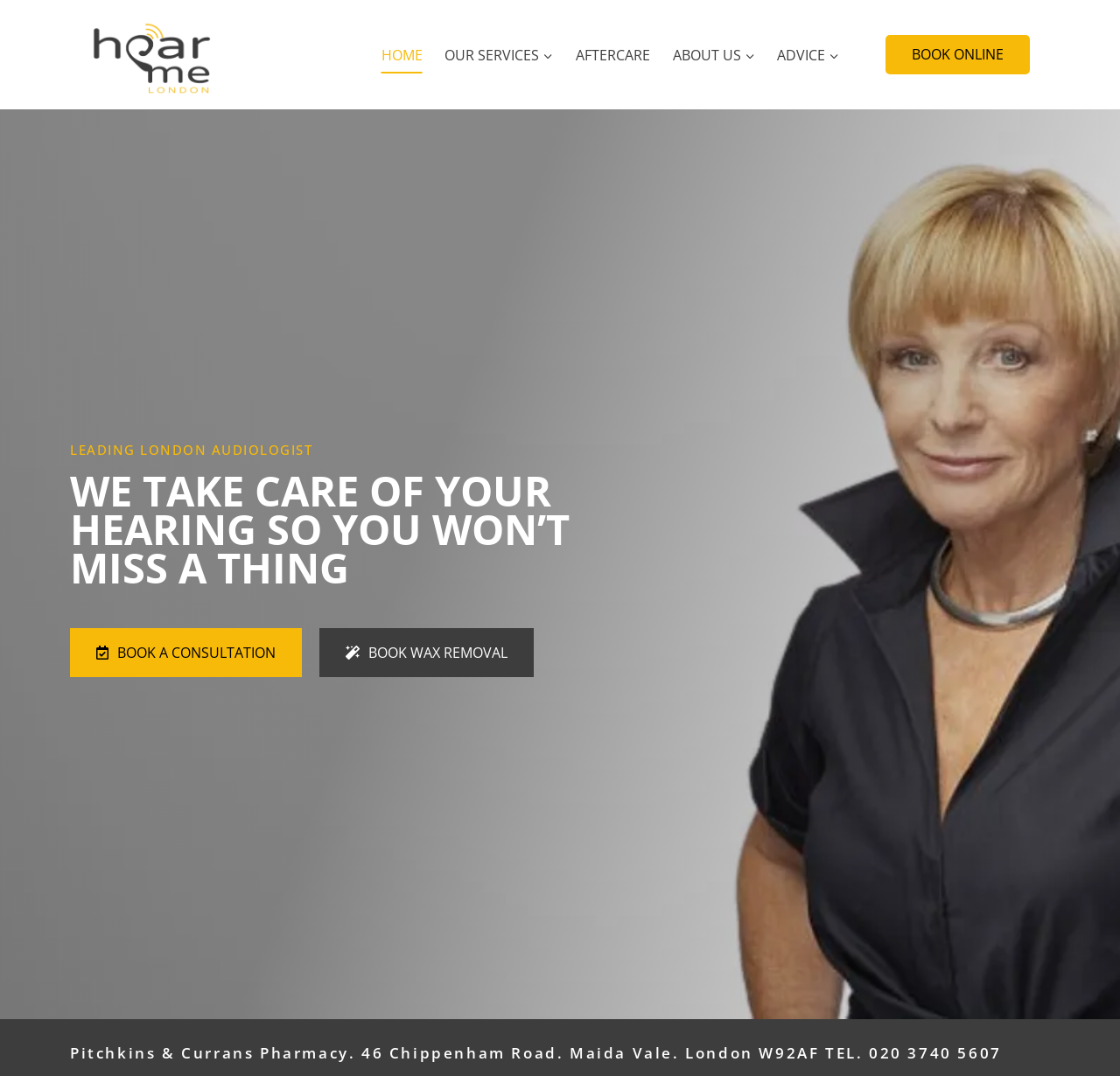Please locate the bounding box coordinates of the element's region that needs to be clicked to follow the instruction: "Get advice". The bounding box coordinates should be provided as four float numbers between 0 and 1, i.e., [left, top, right, bottom].

[0.684, 0.033, 0.759, 0.068]